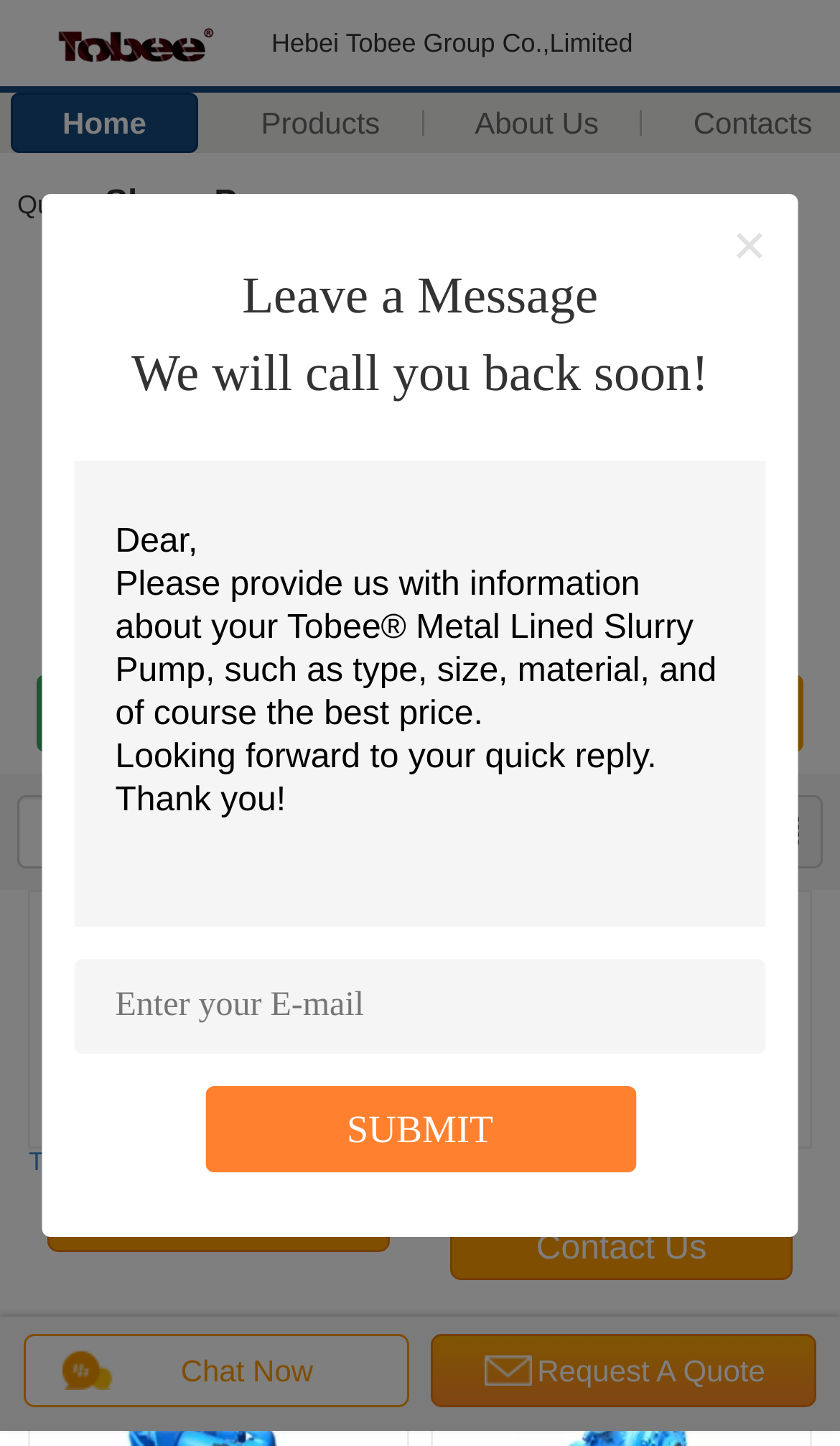Produce an elaborate caption capturing the essence of the webpage.

This webpage is about Hebei Tobee Group Co., Limited, a supplier of slurry pumps from China. At the top, there is a logo of the company with a link to the homepage. Below the logo, there are three main navigation links: "Home", "Products", and "About Us". 

On the left side, there is a section with a heading "Slurry Pump" and a subheading "supplier". Below this section, there are two links: "Dredger Pump Impeller" with an image, and "Get Best Price". 

In the middle of the page, there is a form to leave a message, with a text area and a "SUBMIT" button. Above the form, there is a message encouraging users to provide information about their slurry pump needs. 

On the right side, there is a section with two links: "Contact Us" and "nav". Below this section, there is a search bar with a search button. 

Further down the page, there are two sections showcasing different types of slurry pumps: "Tobee Metal Lined Slurry Pump" and "Tobee Rubber Lined Slurry Pump". Each section has an image and a heading. 

At the bottom of the page, there are three links: "Contact Us", "Chat Now", and "Request A Quote".